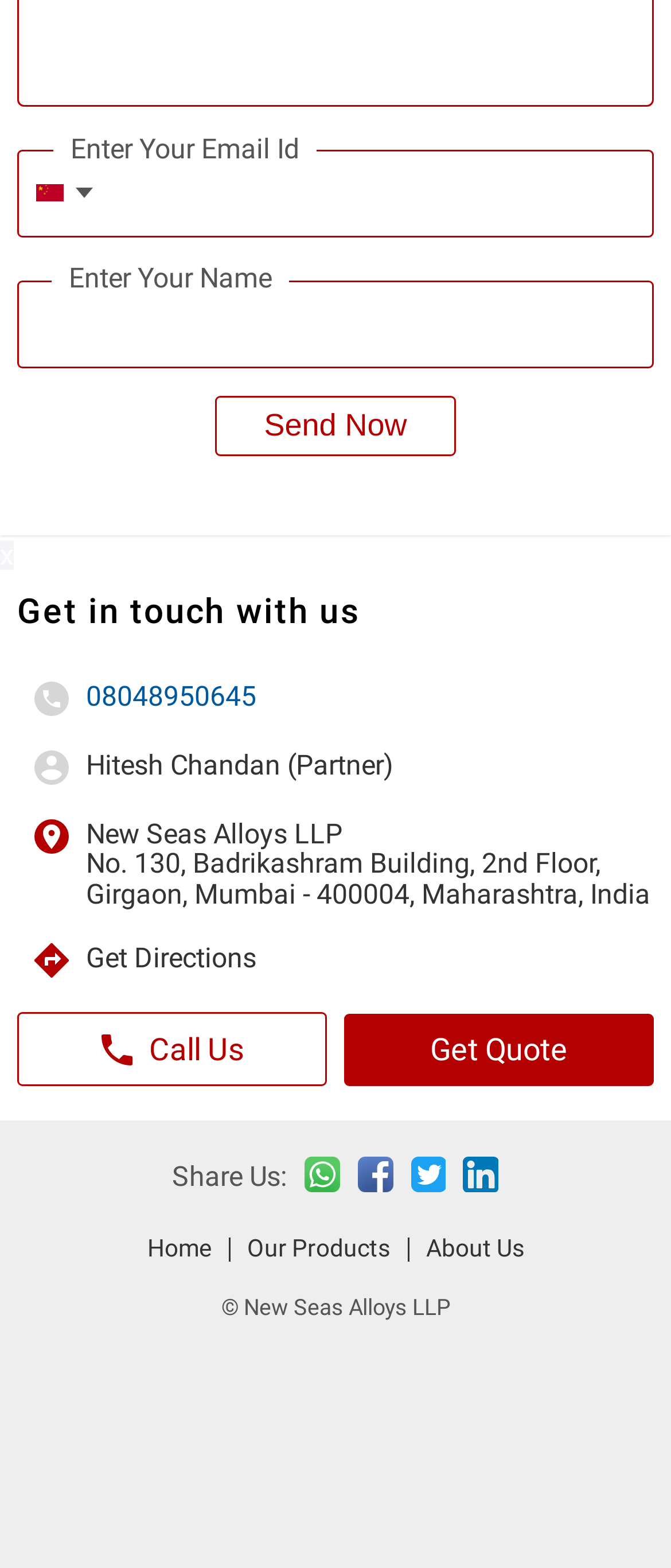Locate the bounding box coordinates of the clickable area to execute the instruction: "Click Send Now". Provide the coordinates as four float numbers between 0 and 1, represented as [left, top, right, bottom].

[0.321, 0.252, 0.679, 0.29]